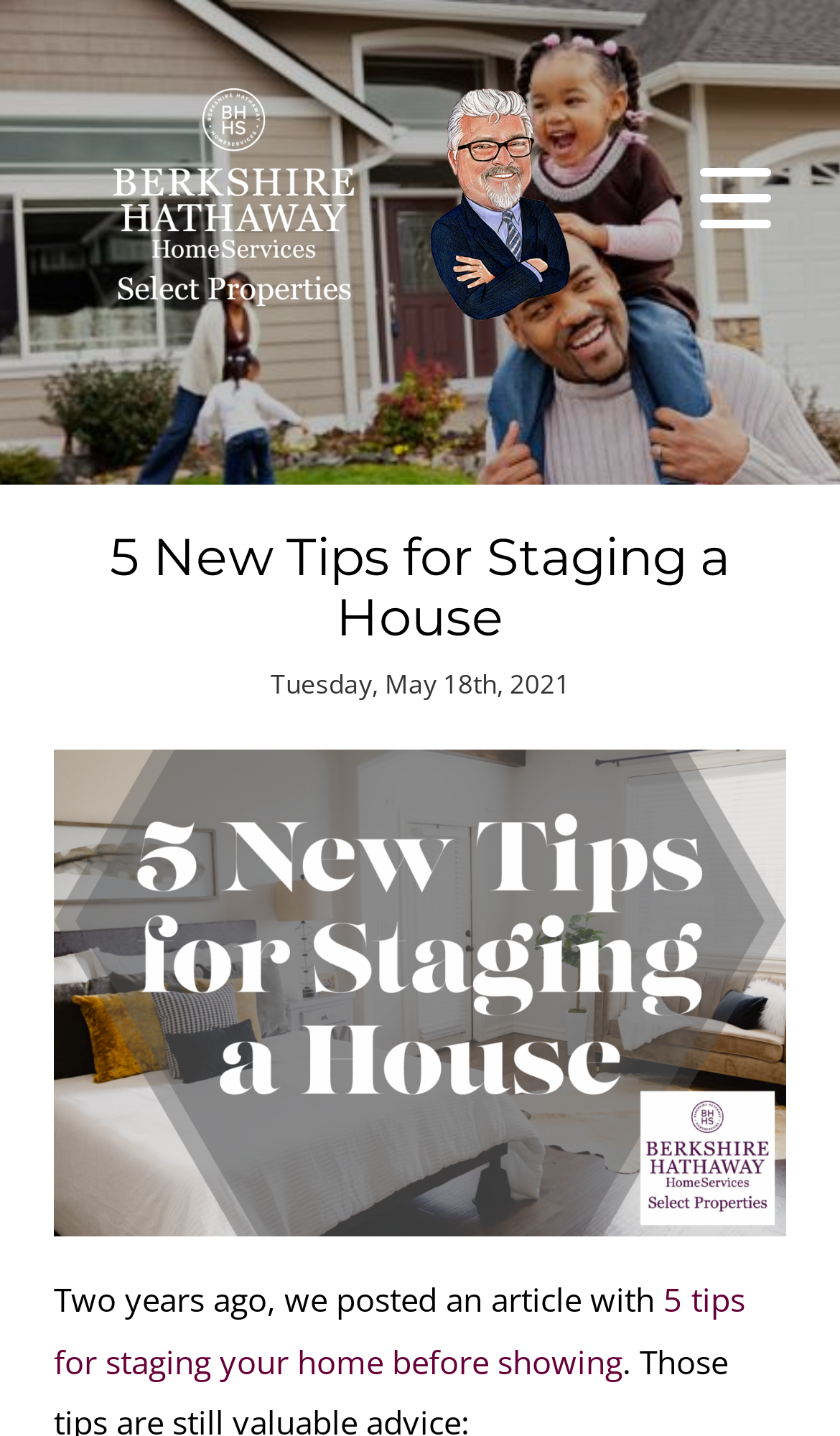Refer to the image and provide an in-depth answer to the question:
When was the article posted?

I found the answer by looking at the time element on the webpage, which displays the date the article was posted.